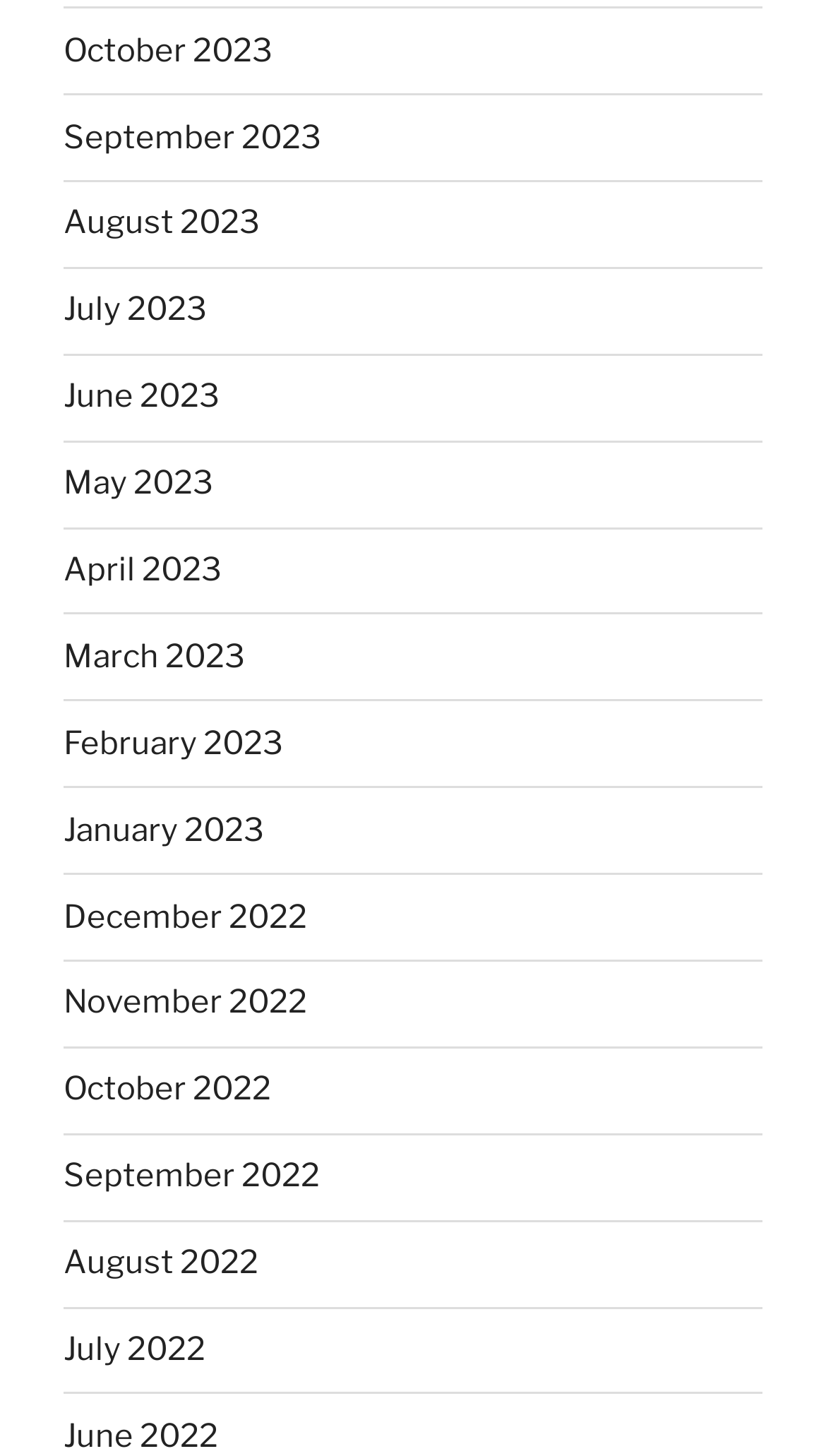Locate the bounding box coordinates of the element that needs to be clicked to carry out the instruction: "view August 2022". The coordinates should be given as four float numbers ranging from 0 to 1, i.e., [left, top, right, bottom].

[0.077, 0.854, 0.313, 0.88]